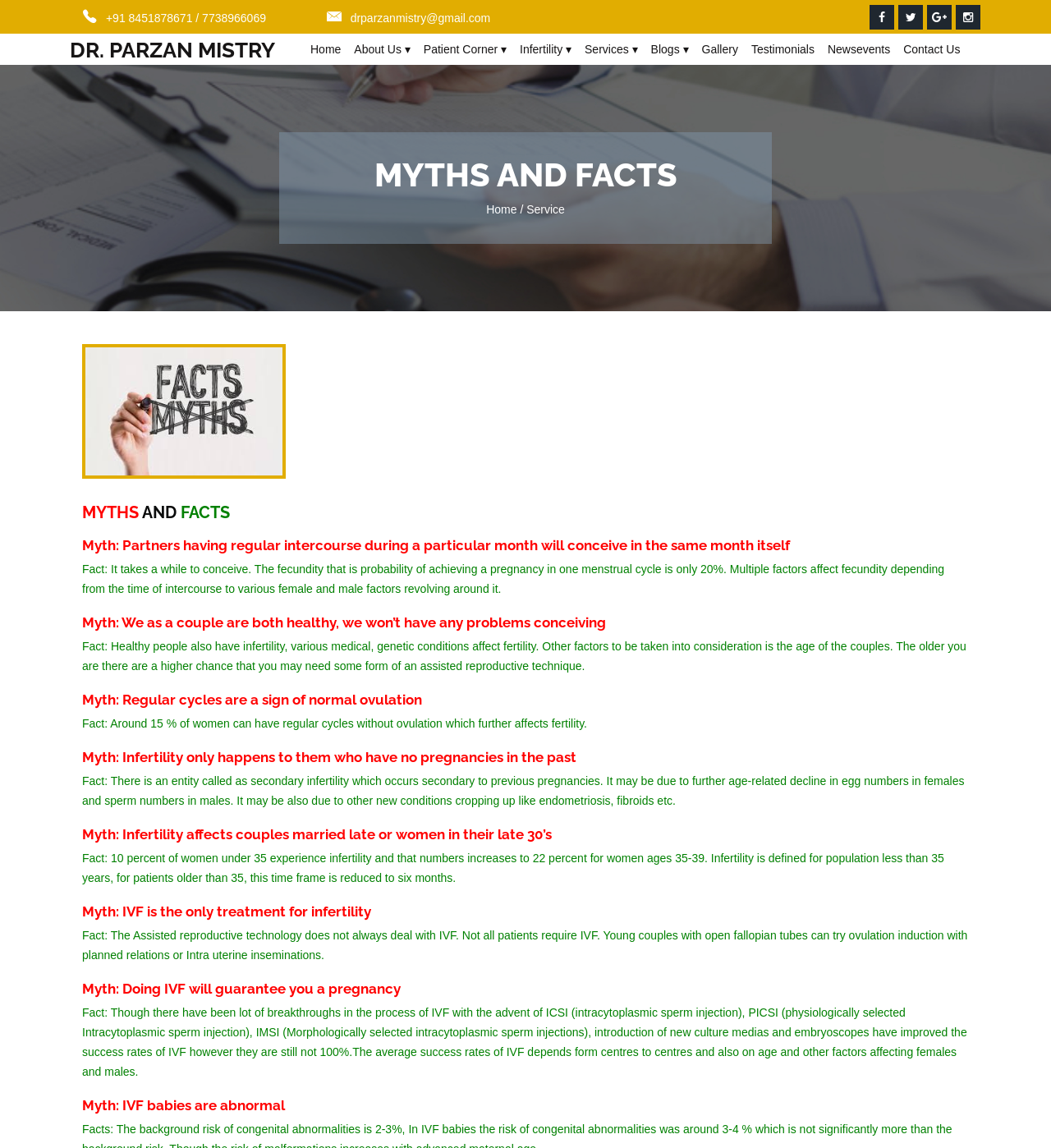What is the name of the doctor?
Provide an in-depth and detailed answer to the question.

The name of the doctor can be found at the top of the webpage, in the root element with coordinates [0.0, 0.0, 1.0, 1.0]. It is displayed as 'Dr. Parzan Mistry'.